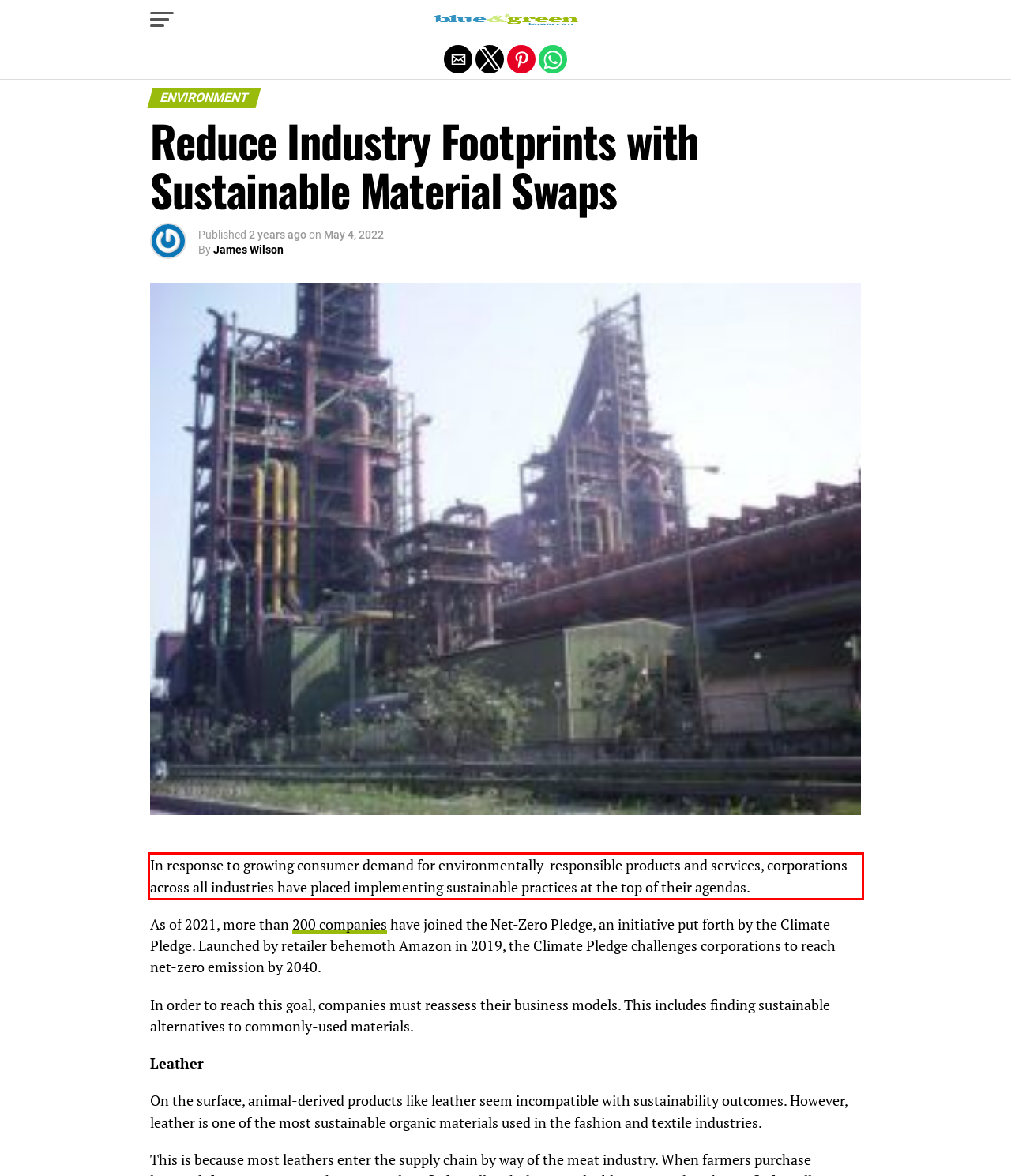Inspect the webpage screenshot that has a red bounding box and use OCR technology to read and display the text inside the red bounding box.

In response to growing consumer demand for environmentally-responsible products and services, corporations across all industries have placed implementing sustainable practices at the top of their agendas.